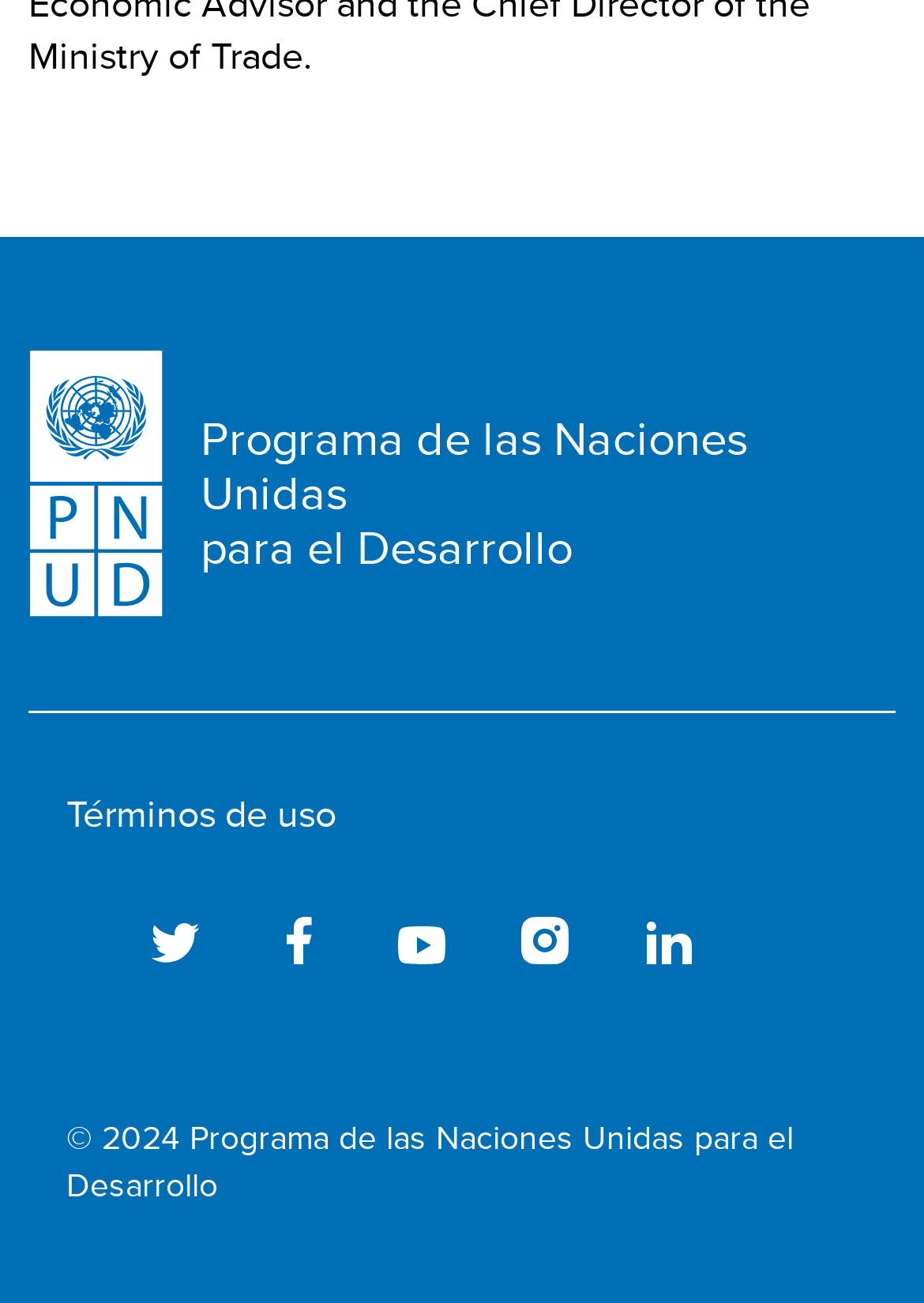Predict the bounding box of the UI element based on the description: "Facebook". The coordinates should be four float numbers between 0 and 1, formatted as [left, top, right, bottom].

[0.297, 0.703, 0.349, 0.74]